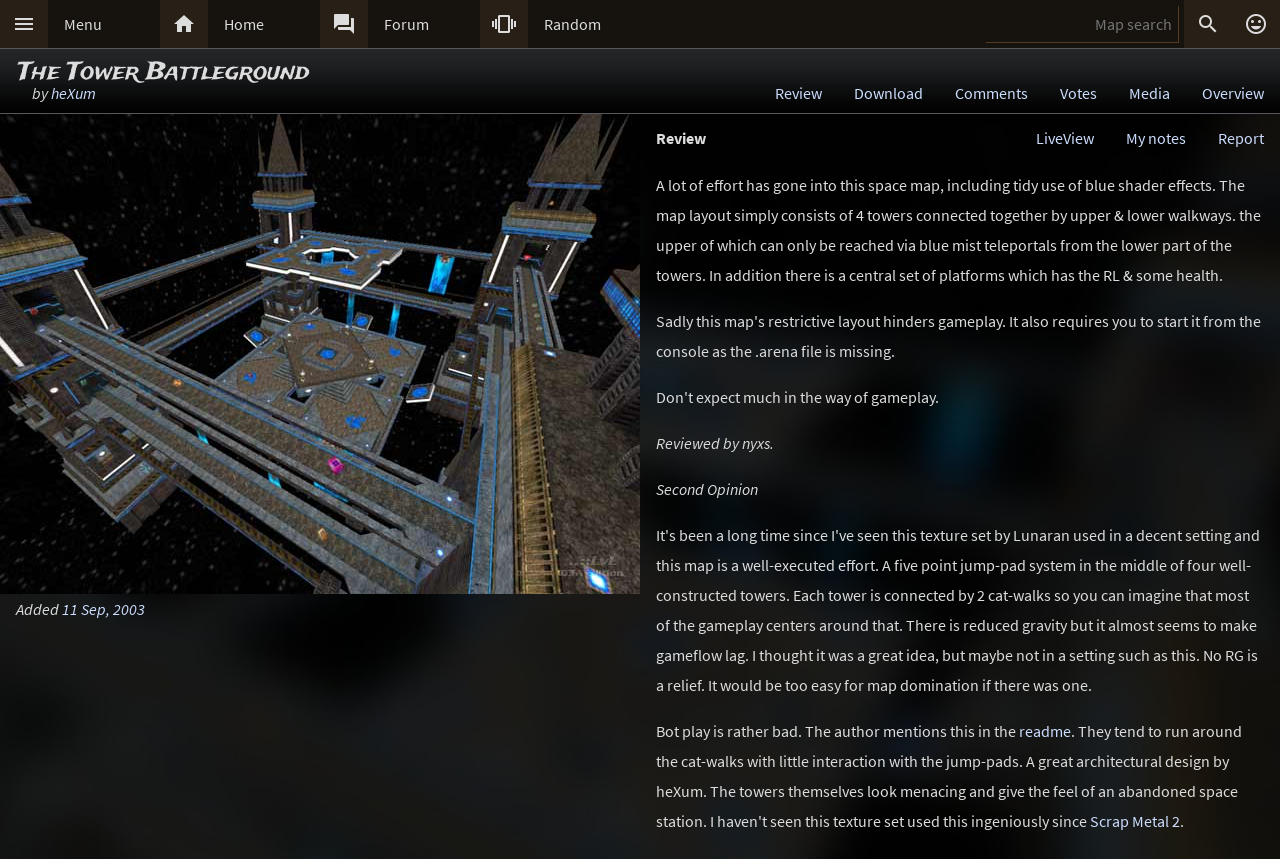Return the bounding box coordinates of the UI element that corresponds to this description: "My notes". The coordinates must be given as four float numbers in the range of 0 and 1, [left, top, right, bottom].

[0.88, 0.149, 0.927, 0.172]